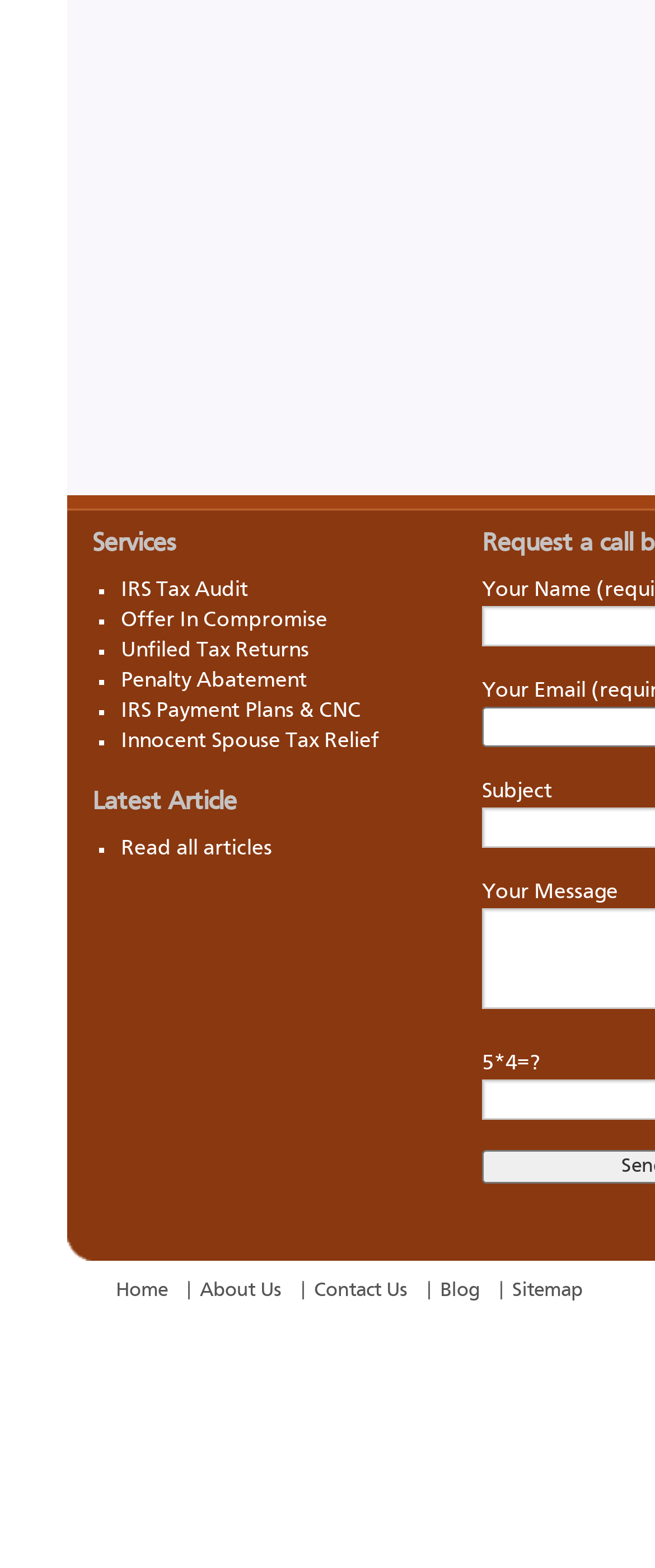Specify the bounding box coordinates of the area that needs to be clicked to achieve the following instruction: "Click on IRS Tax Audit".

[0.184, 0.369, 0.392, 0.383]